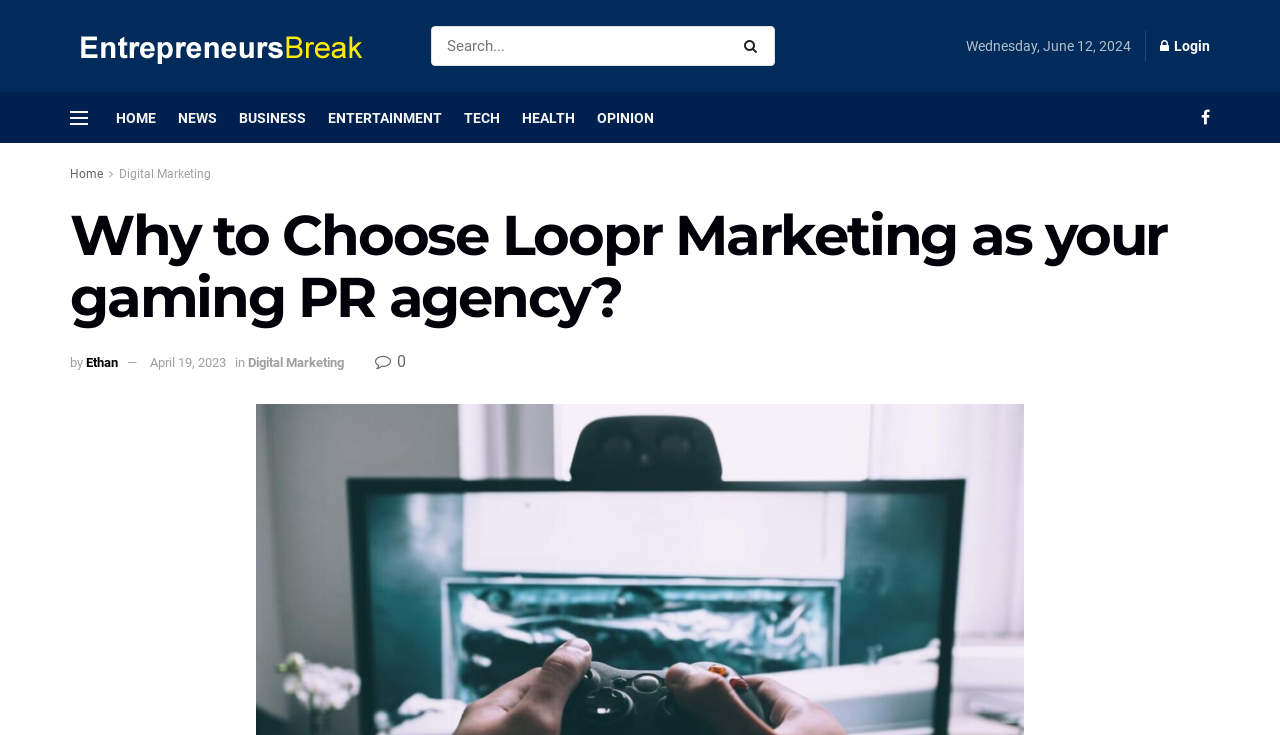Please locate the bounding box coordinates of the element that should be clicked to complete the given instruction: "Login to the account".

[0.906, 0.029, 0.945, 0.097]